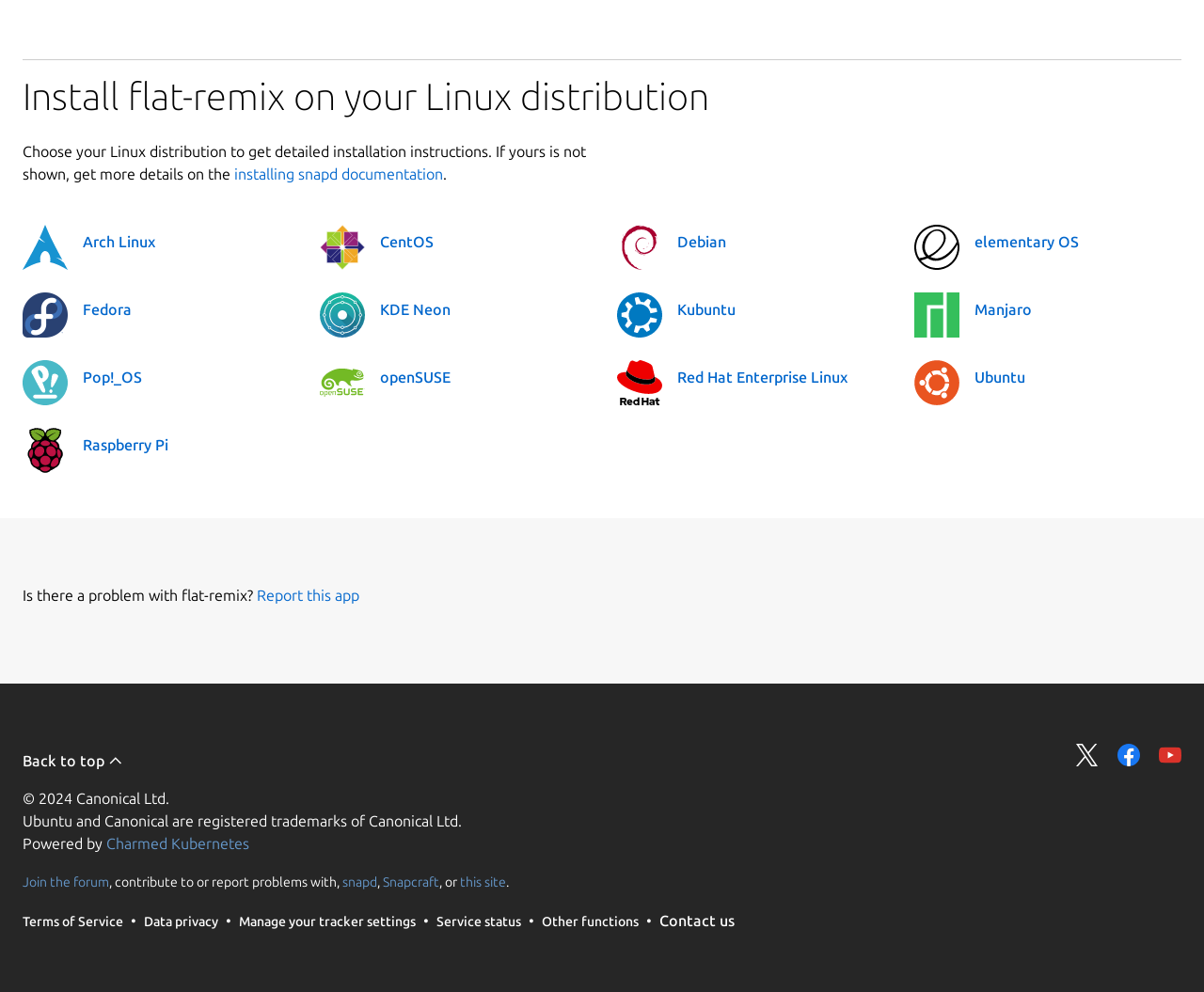Find the bounding box coordinates for the area you need to click to carry out the instruction: "Click on the 'Blog' link". The coordinates should be four float numbers between 0 and 1, indicated as [left, top, right, bottom].

None